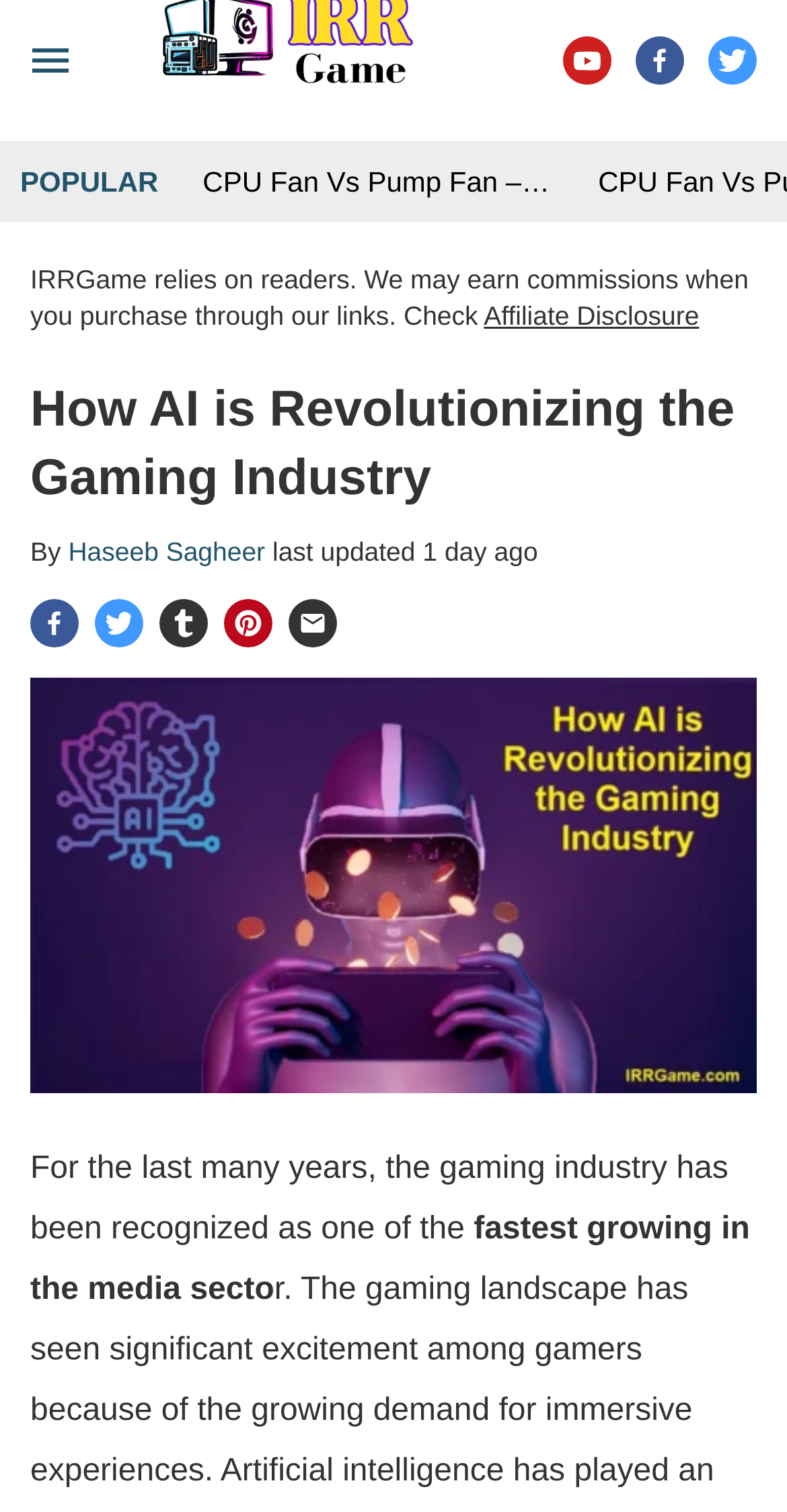Identify the bounding box coordinates for the UI element described as follows: ASAP 4 Classes. Use the format (top-left x, top-left y, bottom-right x, bottom-right y) and ensure all values are floating point numbers between 0 and 1.

None